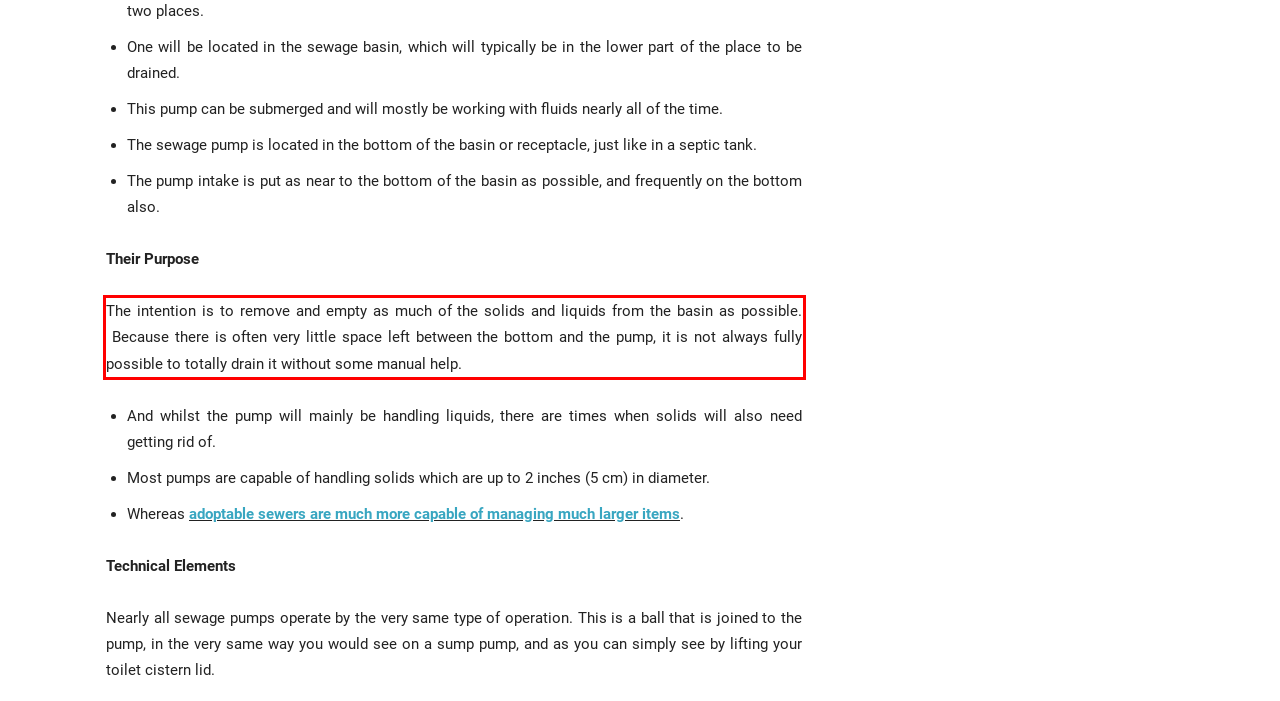Observe the screenshot of the webpage that includes a red rectangle bounding box. Conduct OCR on the content inside this red bounding box and generate the text.

The intention is to remove and empty as much of the solids and liquids from the basin as possible. Because there is often very little space left between the bottom and the pump, it is not always fully possible to totally drain it without some manual help.